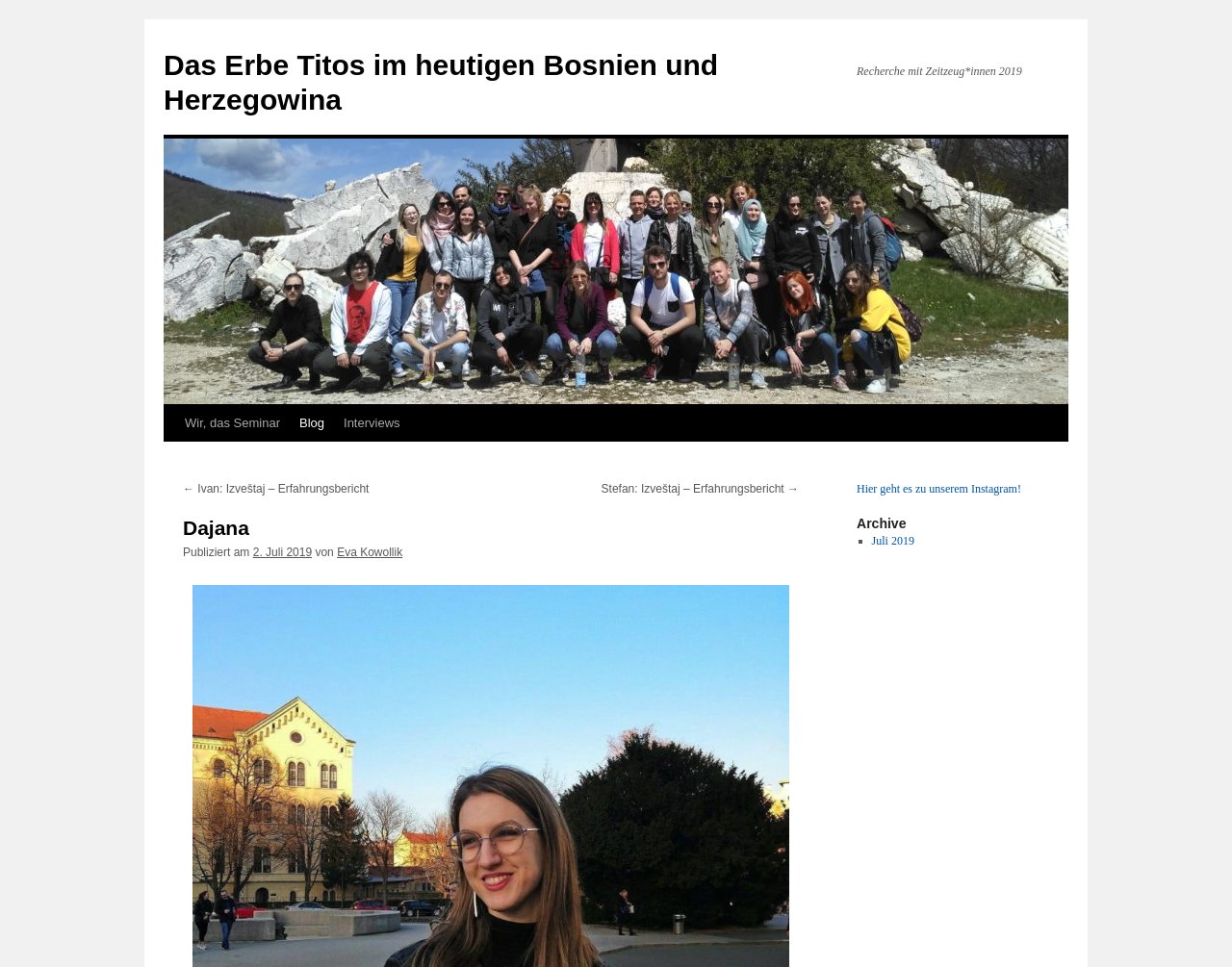Using the given description, provide the bounding box coordinates formatted as (top-left x, top-left y, bottom-right x, bottom-right y), with all values being floating point numbers between 0 and 1. Description: ← Ivan: Izveštaj – Erfahrungsbericht

[0.148, 0.499, 0.3, 0.512]